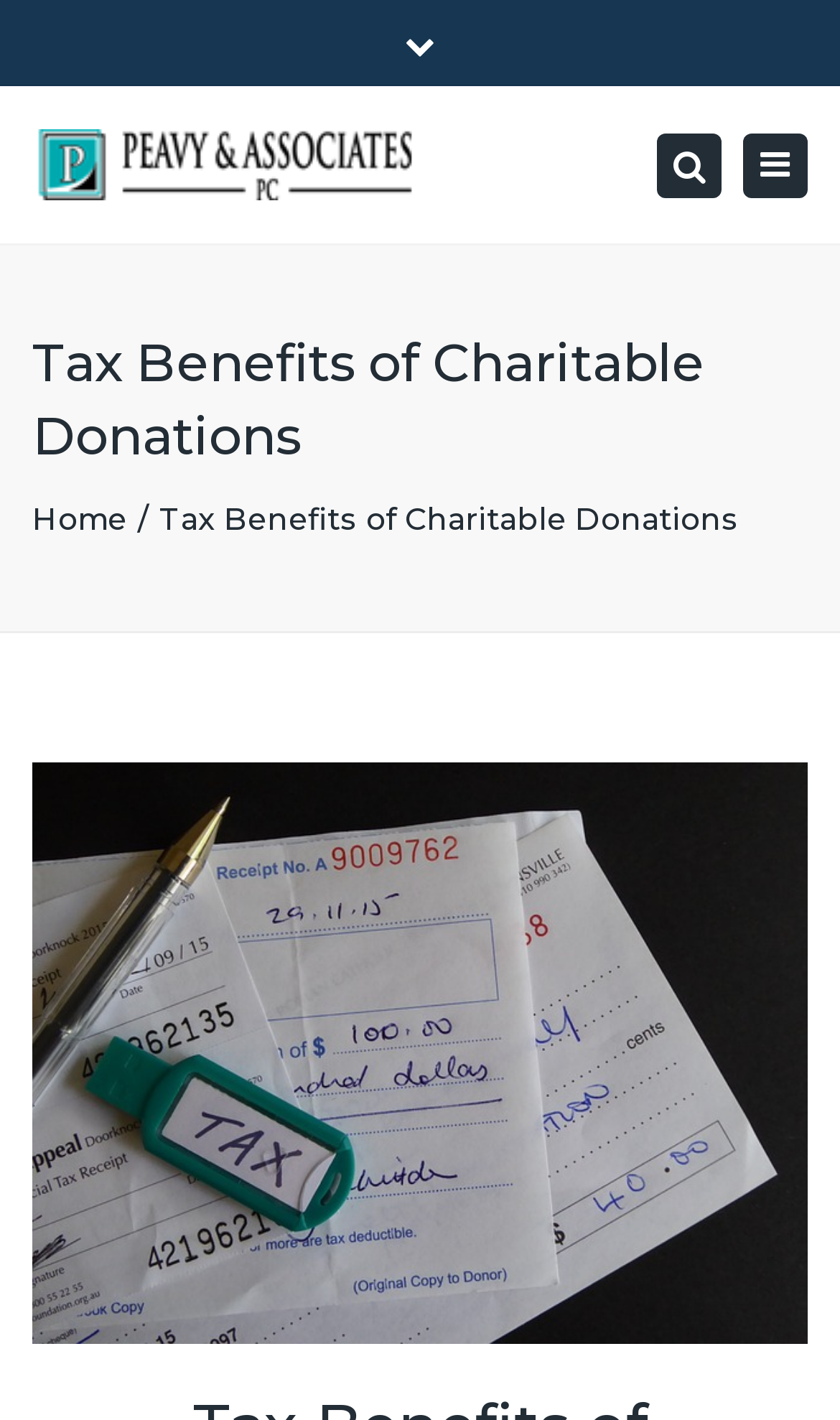Locate the UI element that matches the description Toggle navigation in the webpage screenshot. Return the bounding box coordinates in the format (top-left x, top-left y, bottom-right x, bottom-right y), with values ranging from 0 to 1.

[0.885, 0.093, 0.962, 0.139]